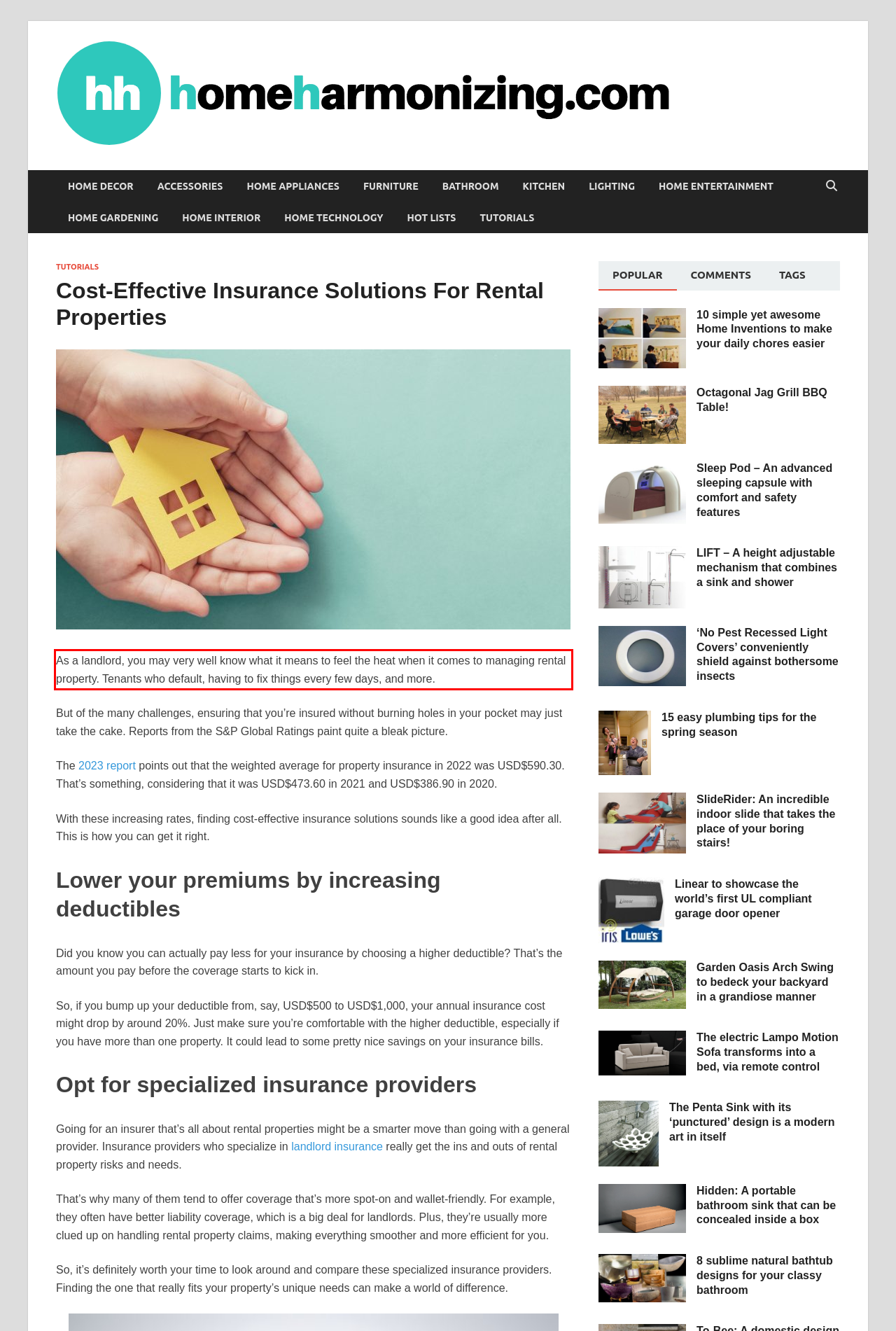Examine the webpage screenshot and use OCR to obtain the text inside the red bounding box.

As a landlord, you may very well know what it means to feel the heat when it comes to managing rental property. Tenants who default, having to fix things every few days, and more.